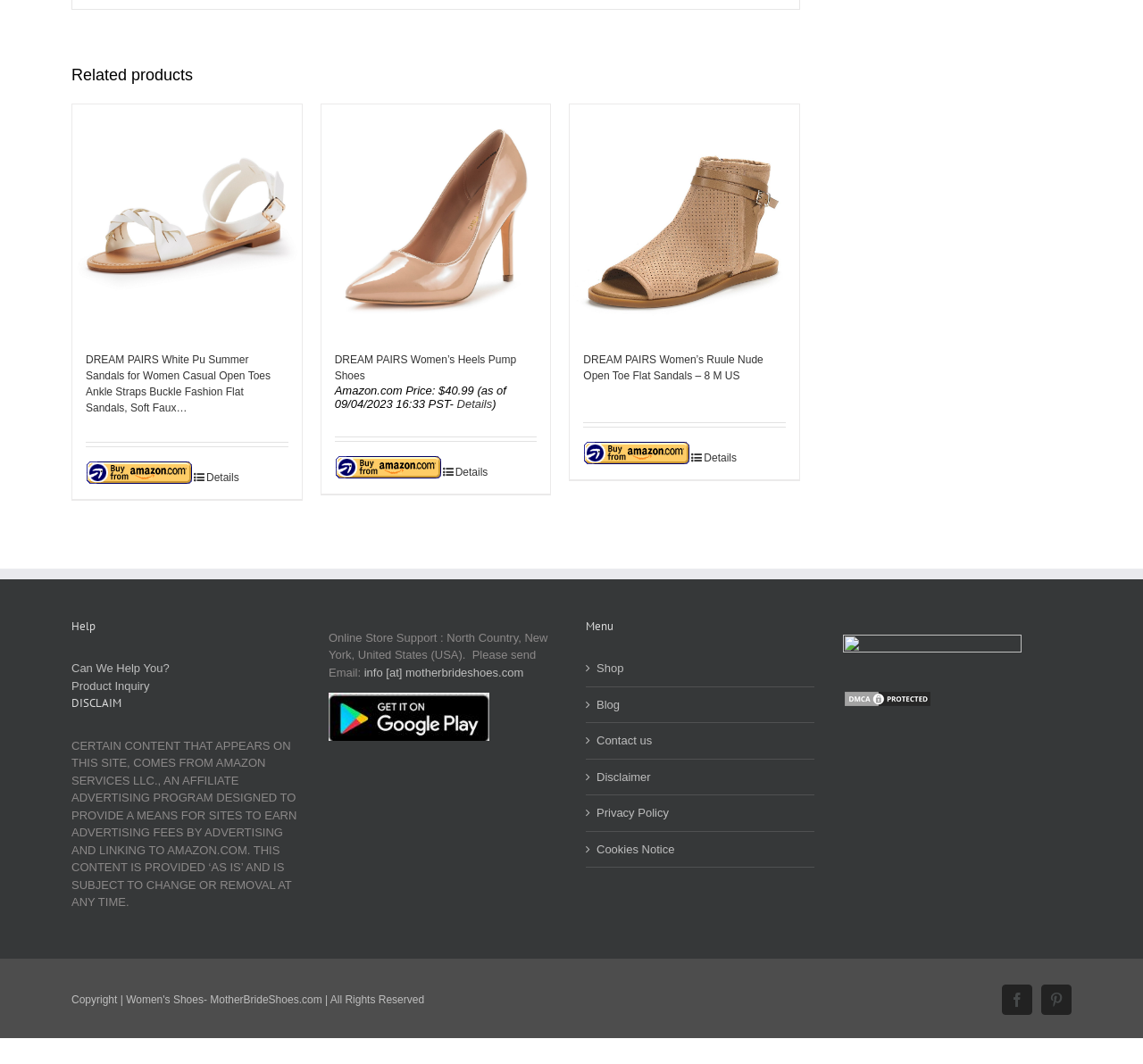Please analyze the image and provide a thorough answer to the question:
What is the name of the online store?

I searched for information about the online store and found the text 'Online Store Support : North Country, New York, United States (USA).' and an email address 'info [at] motherbrideshoes.com', which suggests that the name of the online store is 'Mother Bride Shoes'.